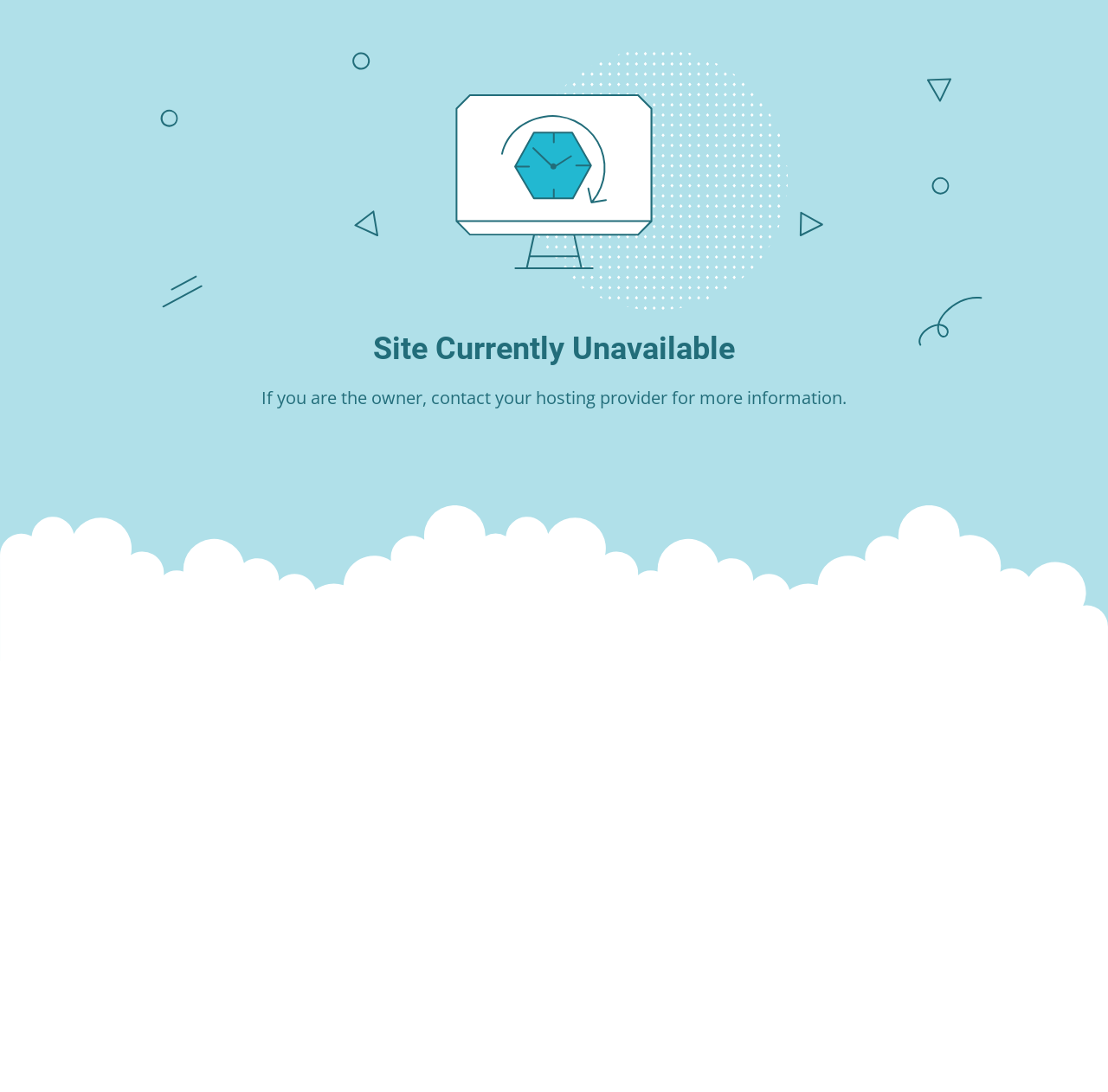Extract the heading text from the webpage.

Site Currently Unavailable